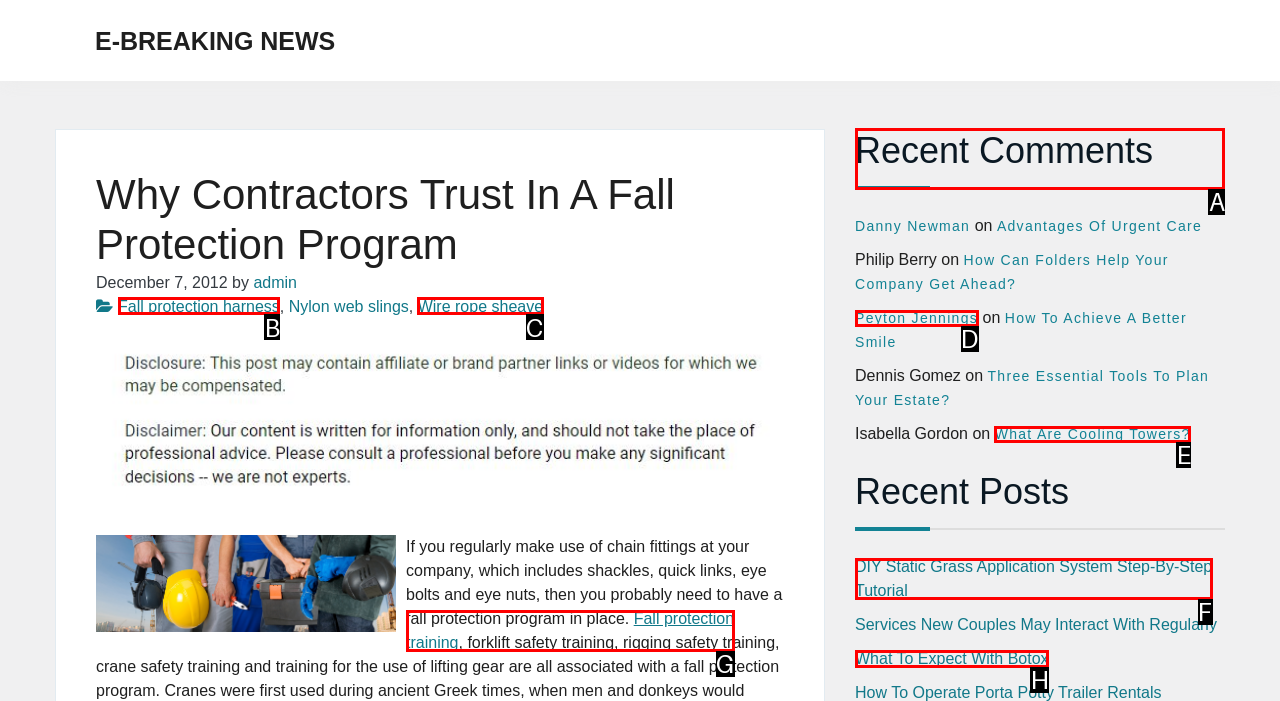Identify the letter of the UI element you should interact with to perform the task: Check the 'Recent Comments' section
Reply with the appropriate letter of the option.

A